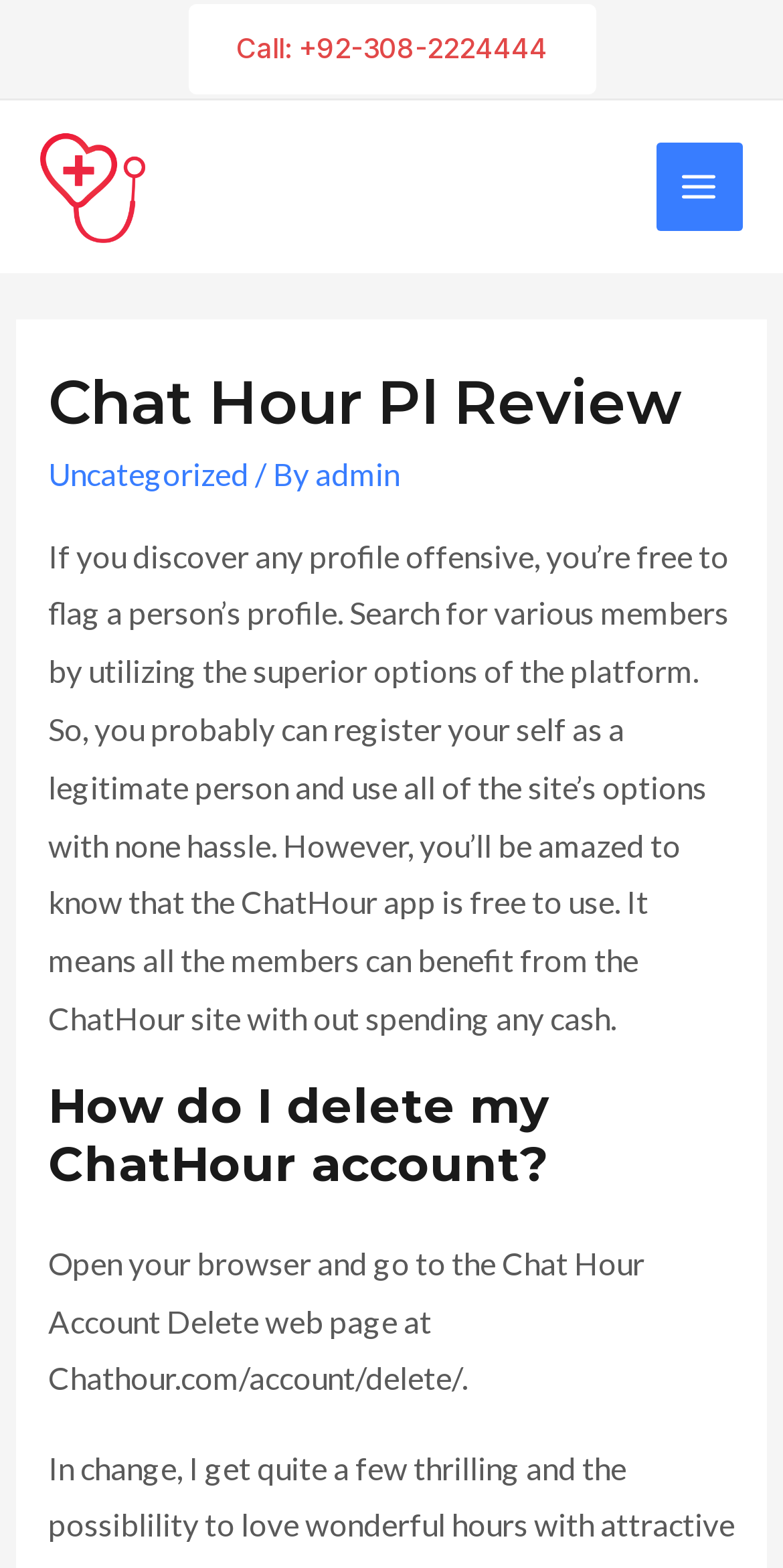Use a single word or phrase to answer the question: What is the name of the hospital?

Samdani Hospital